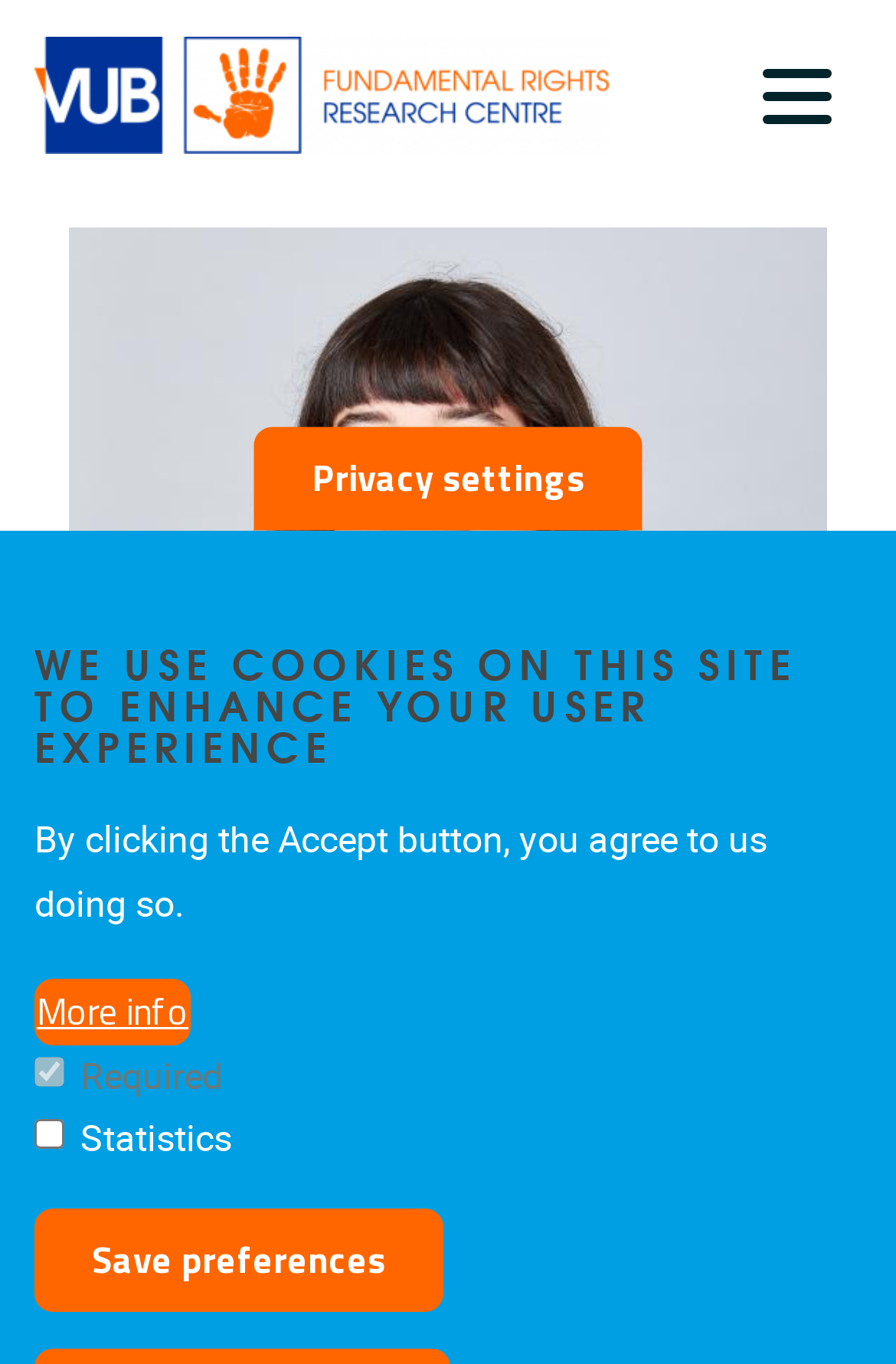Elaborate on the information and visuals displayed on the webpage.

The webpage is about Carlotta Rigotti, a post-doc researcher at the Fundamental Rights Research Centre. At the top-left corner, there is a link to skip to the main content. Below it, there is a banner that spans the entire width of the page, containing a link to the Fundamental Rights Research Centre home page, accompanied by an image. To the right of the banner, there is a navigation button.

In the main content area, there is a heading with Carlotta Rigotti's name, followed by a section with the title "AFFILIATED MEMBERS". Below this section, there is a link to her publications. 

On the right side of the page, there is a button to access privacy settings. Further down, there is a heading that informs users about the use of cookies on the site, followed by a paragraph of text explaining the implications of clicking the Accept button. Below this, there are three buttons: "More info", "Save preferences", and two checkboxes, one for required cookies and one for statistics, with the required checkbox being disabled and checked by default.

Overall, the webpage appears to be a personal profile page for Carlotta Rigotti, with links to her research centre and publications, as well as a section for managing cookie preferences.